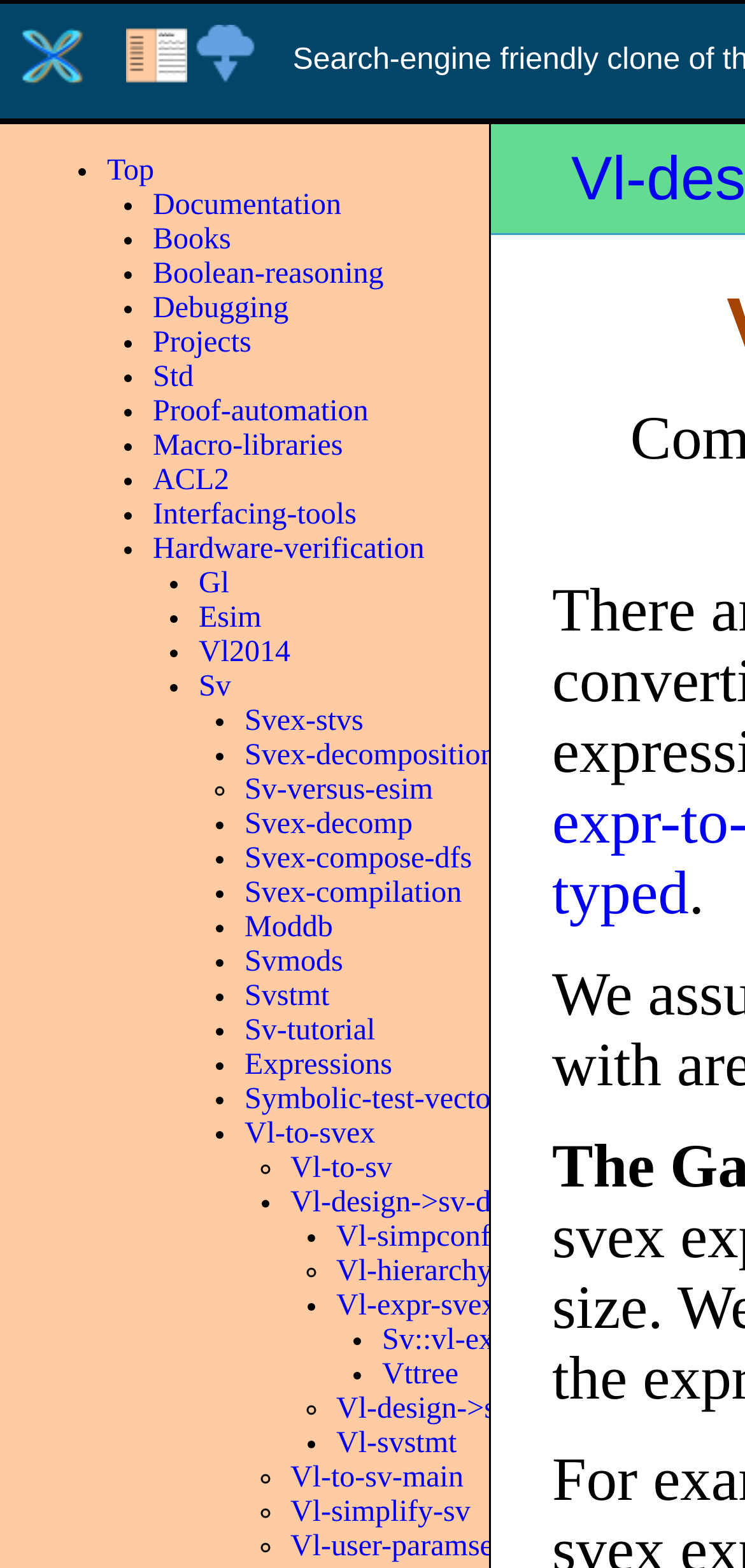Analyze and describe the webpage in a detailed narrative.

The webpage appears to be a documentation or resource page for a specific programming language or toolset, likely related to formal verification and hardware design. 

At the top of the page, there are two rows of links, each with an image preceding the link text. The first row has two links, and the second row has three links. 

Below these rows, there is a list of links, each preceded by a bullet point or a circular marker. The list is divided into sections, with each section containing multiple links related to a specific topic. The topics appear to be related to formal verification, hardware design, and programming languages. 

Some of the link texts mention specific tools or methodologies, such as "ACL2", "Boolean-reasoning", "Debugging", and "Proof-automation". Others mention programming languages, such as "VL" and "SV". 

The list of links is quite extensive, with over 30 links in total. The links are organized in a hierarchical structure, with some links appearing to be subtopics of others.